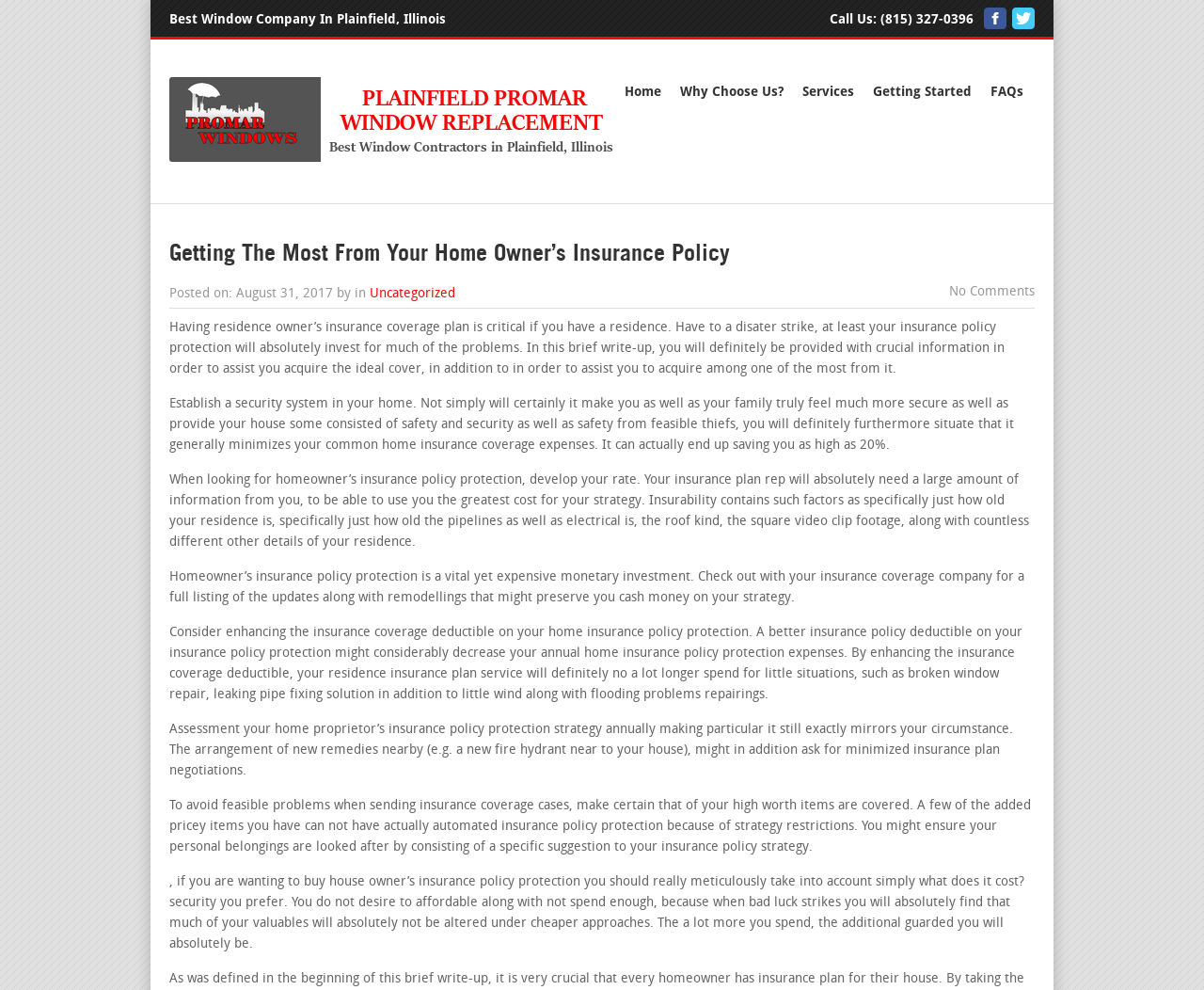Determine the main headline from the webpage and extract its text.

Getting The Most From Your Home Owner’s Insurance Policy